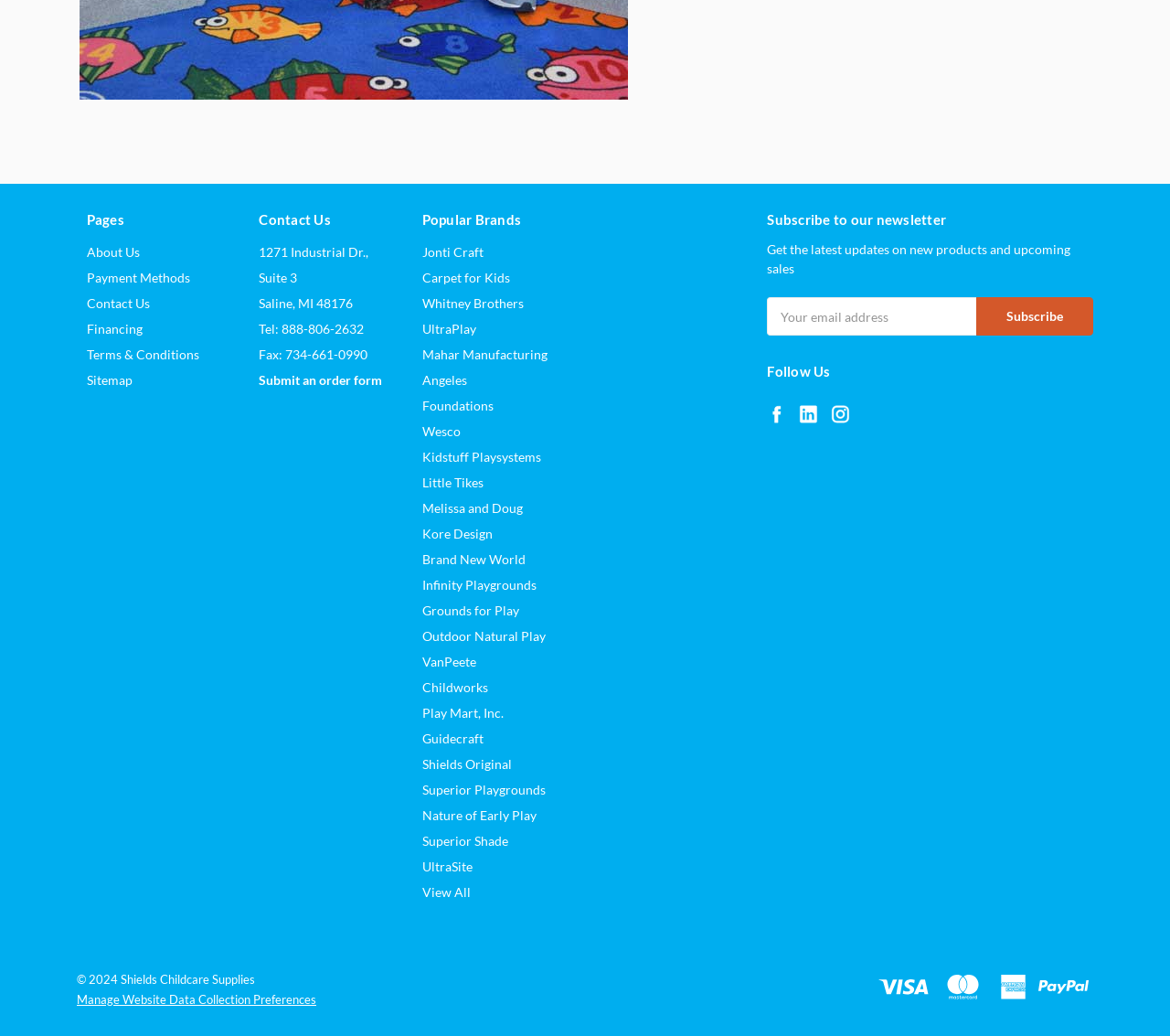Please identify the bounding box coordinates of the area that needs to be clicked to follow this instruction: "Follow Us on Facebook".

[0.656, 0.391, 0.672, 0.409]